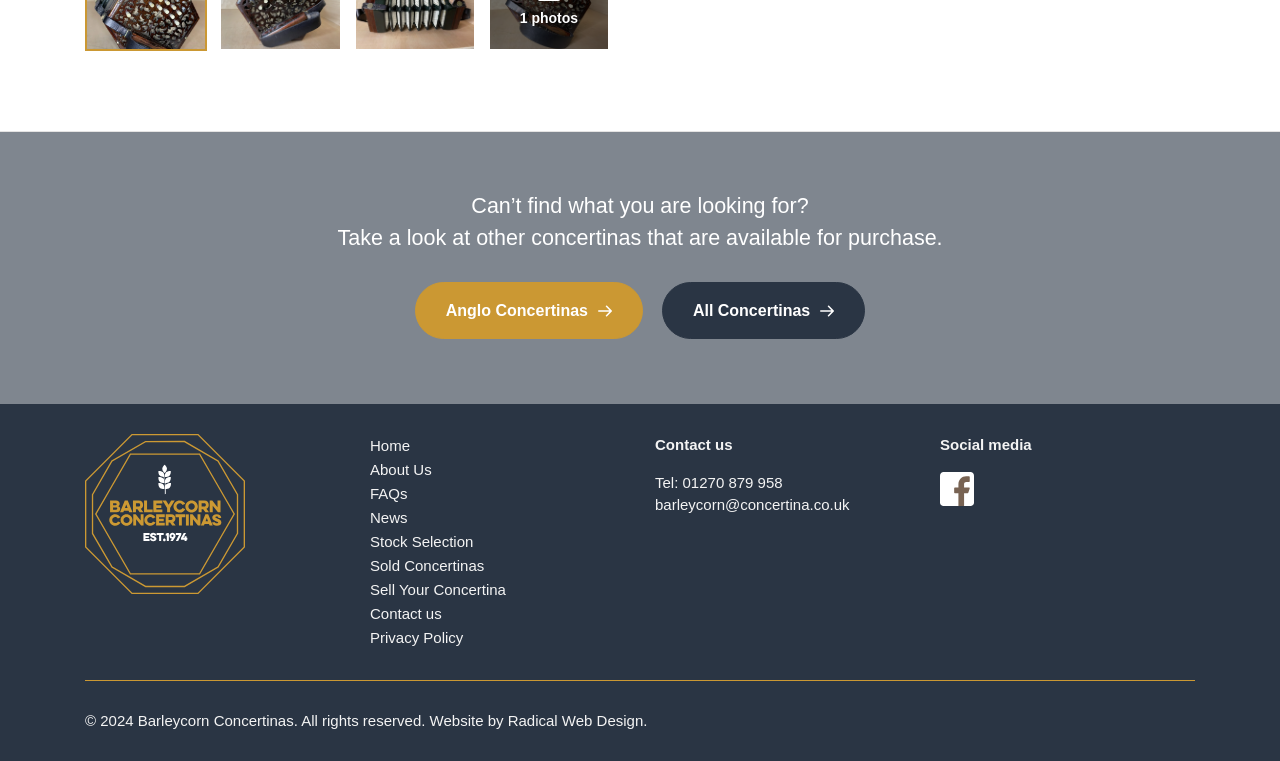Find the bounding box coordinates of the clickable region needed to perform the following instruction: "Go to Home". The coordinates should be provided as four float numbers between 0 and 1, i.e., [left, top, right, bottom].

[0.289, 0.574, 0.32, 0.597]